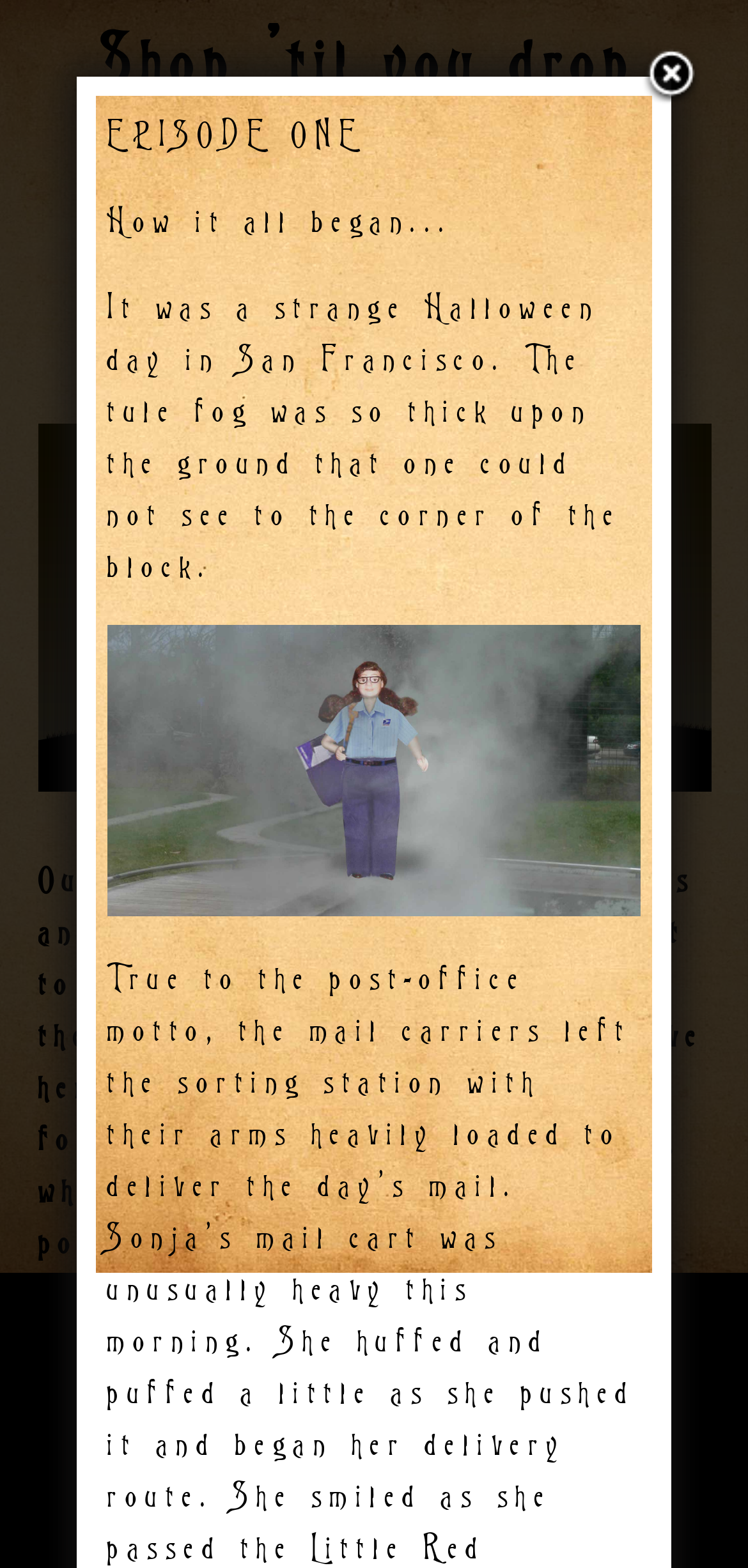Provide the bounding box coordinates of the HTML element described by the text: "title="1"". The coordinates should be in the format [left, top, right, bottom] with values between 0 and 1.

[0.05, 0.27, 0.95, 0.505]